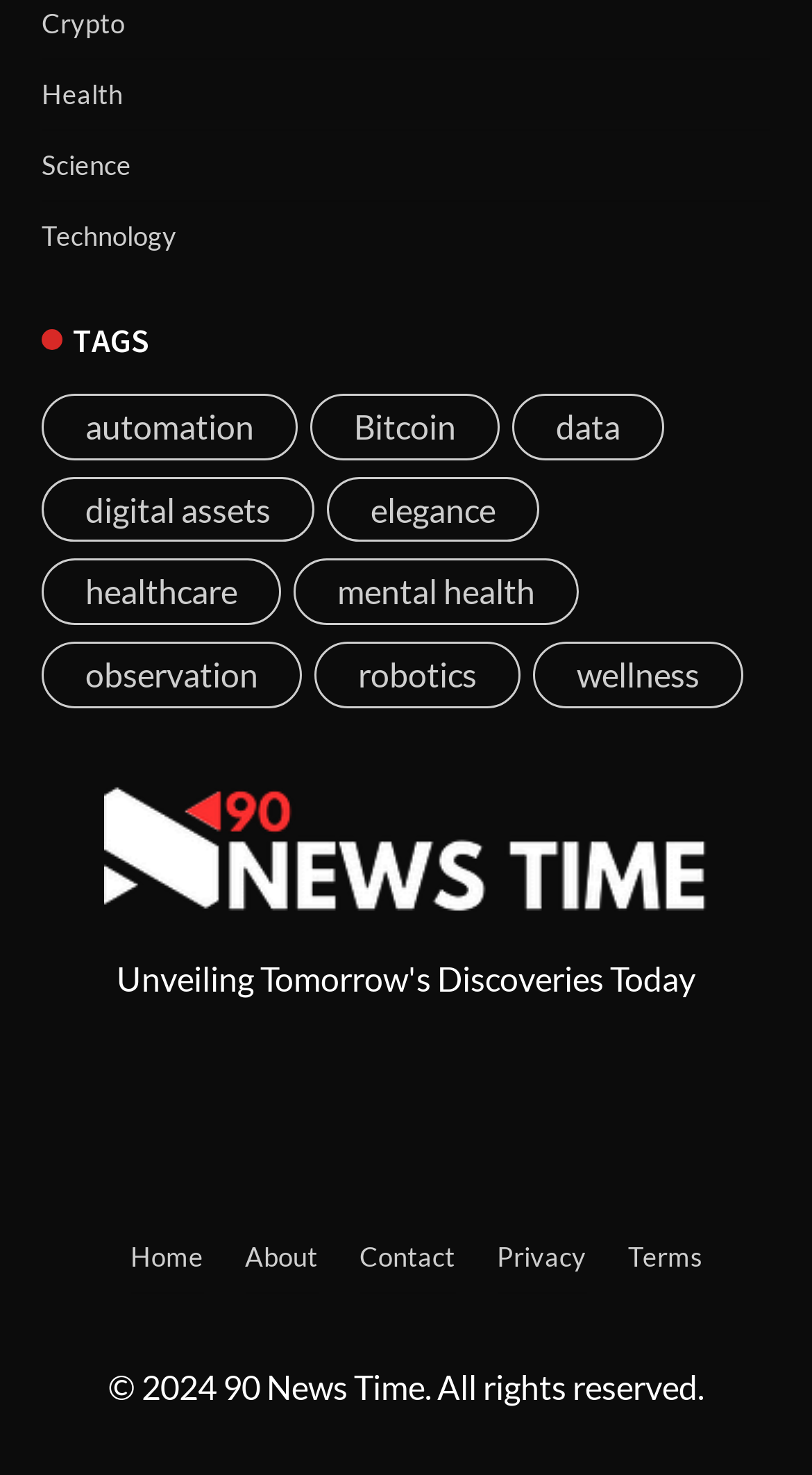Based on the image, provide a detailed response to the question:
What are the main navigation links?

The main navigation links are located at the bottom of the webpage, with links to 'Home', 'About', 'Contact', 'Privacy', and 'Terms'.